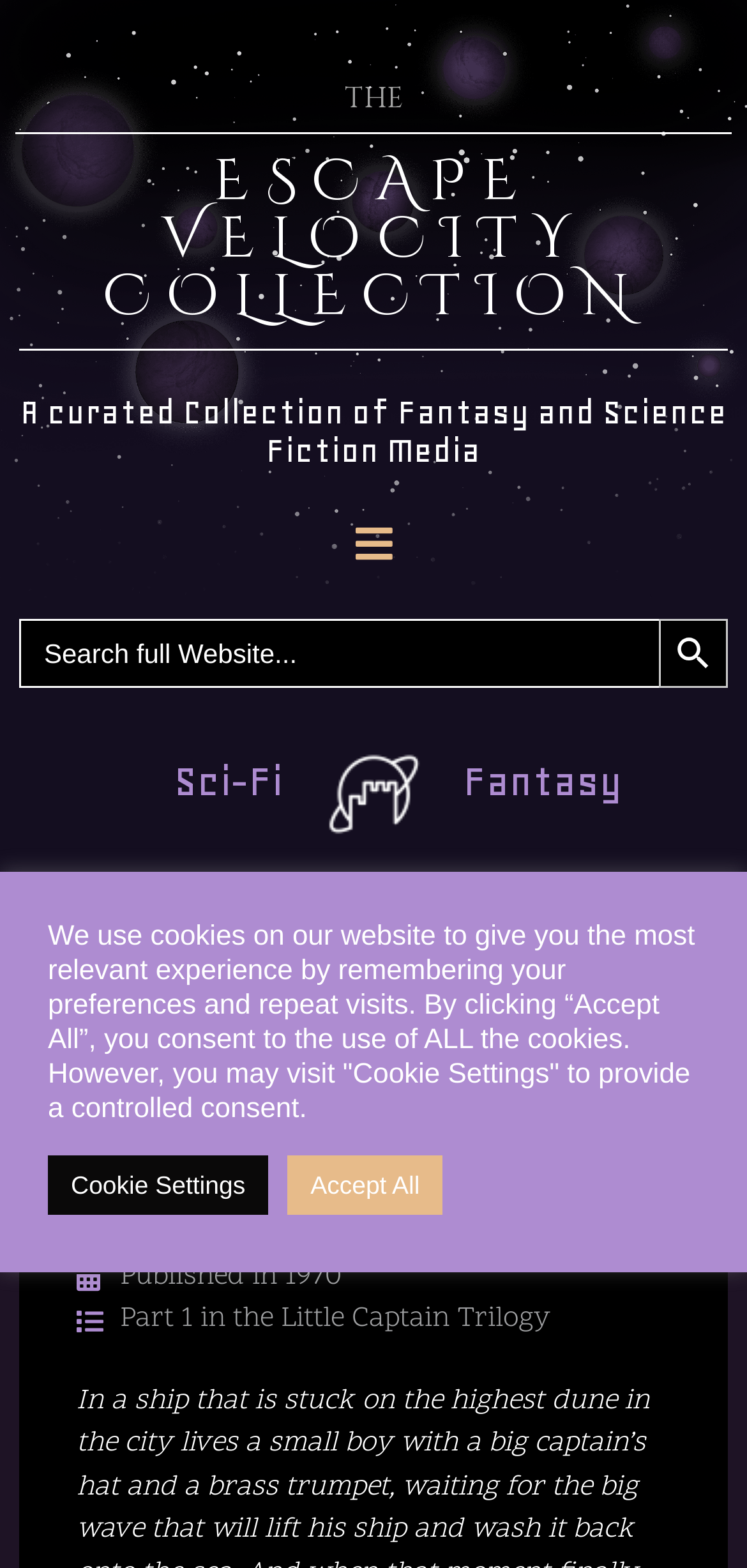Please find the bounding box coordinates for the clickable element needed to perform this instruction: "Read the review of De Kleine Kapitein".

[0.077, 0.621, 0.923, 0.713]